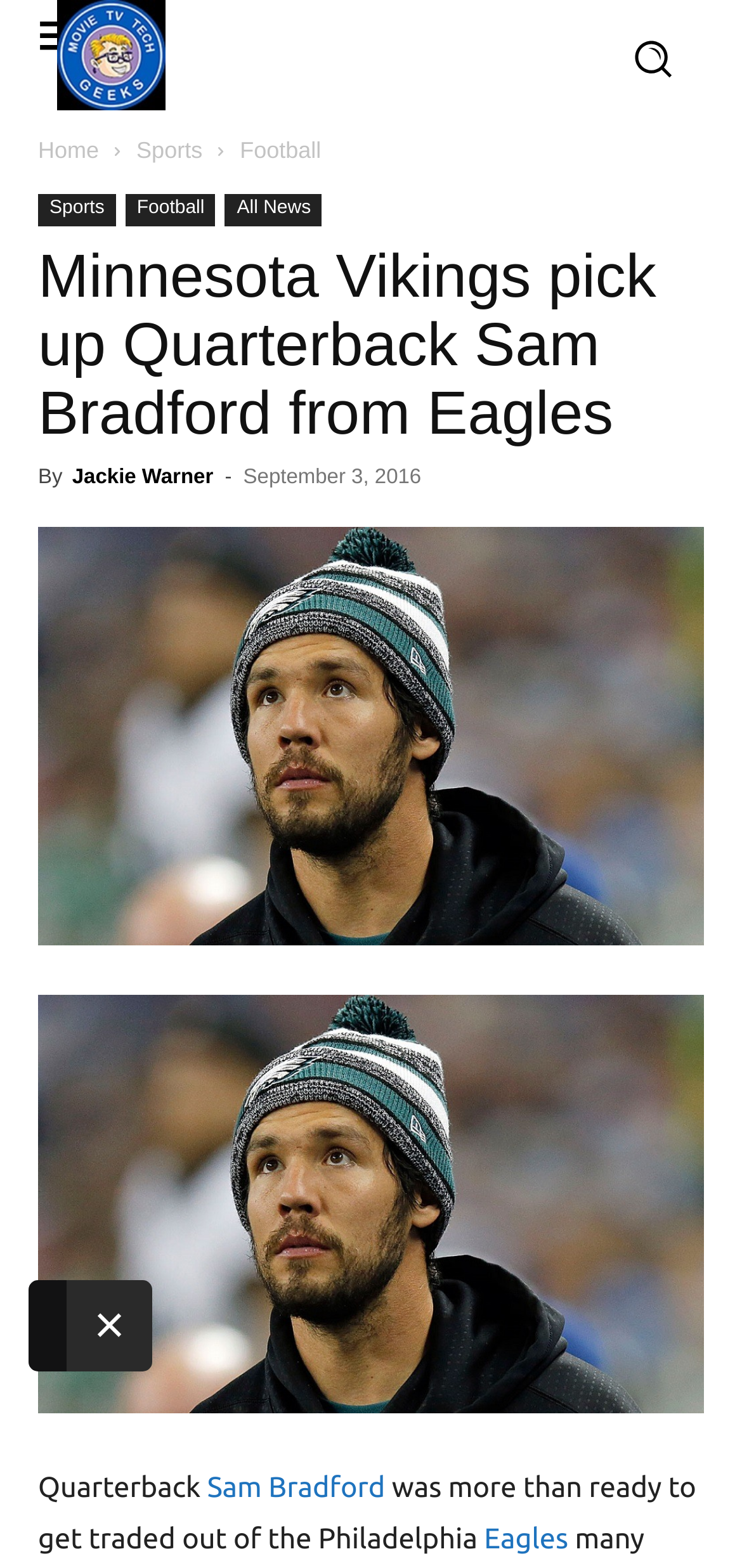Identify the bounding box coordinates necessary to click and complete the given instruction: "View the Sports page".

[0.184, 0.087, 0.273, 0.104]